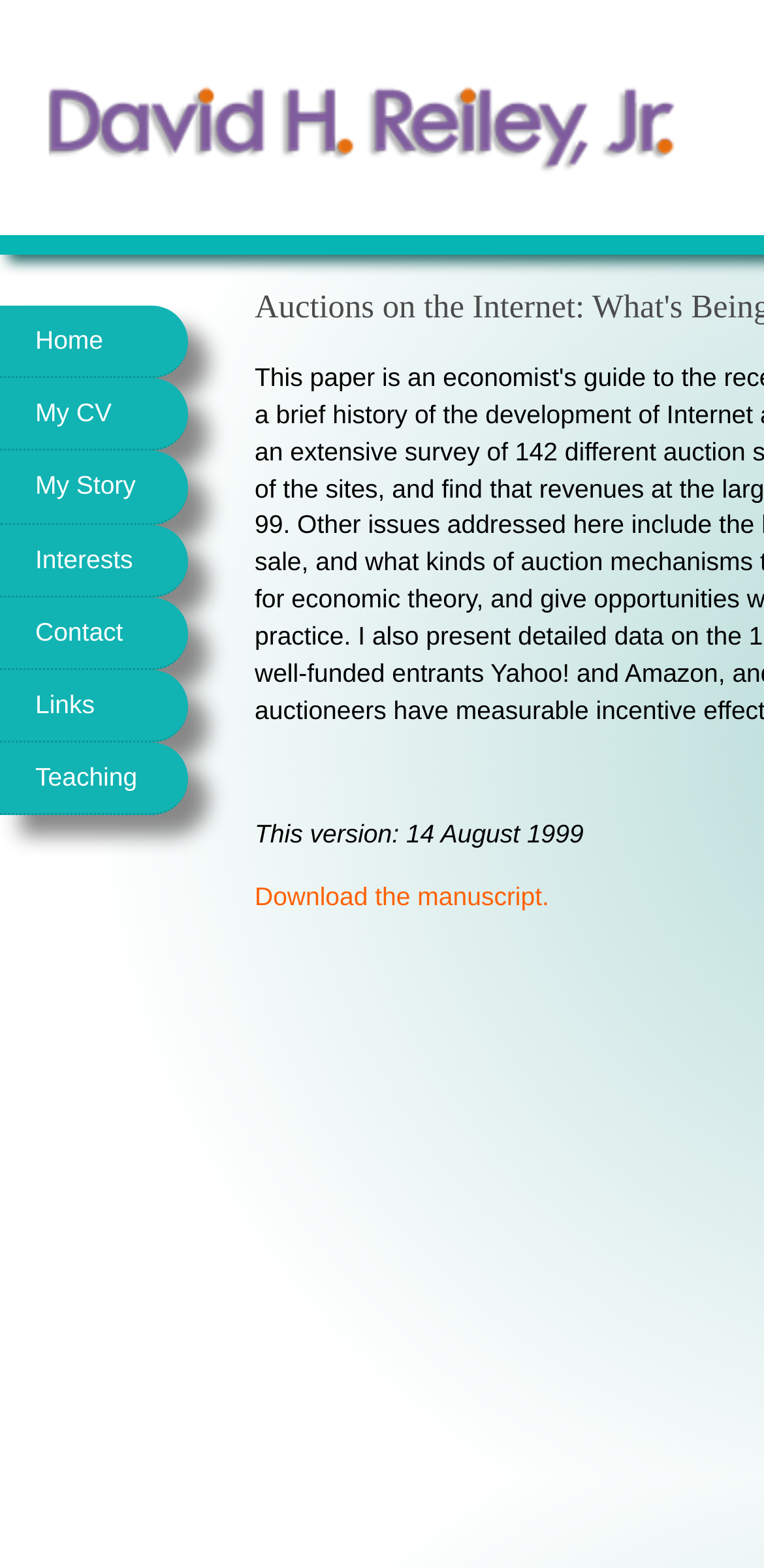What is the date of the current version?
Please provide a single word or phrase as the answer based on the screenshot.

14 August 1999